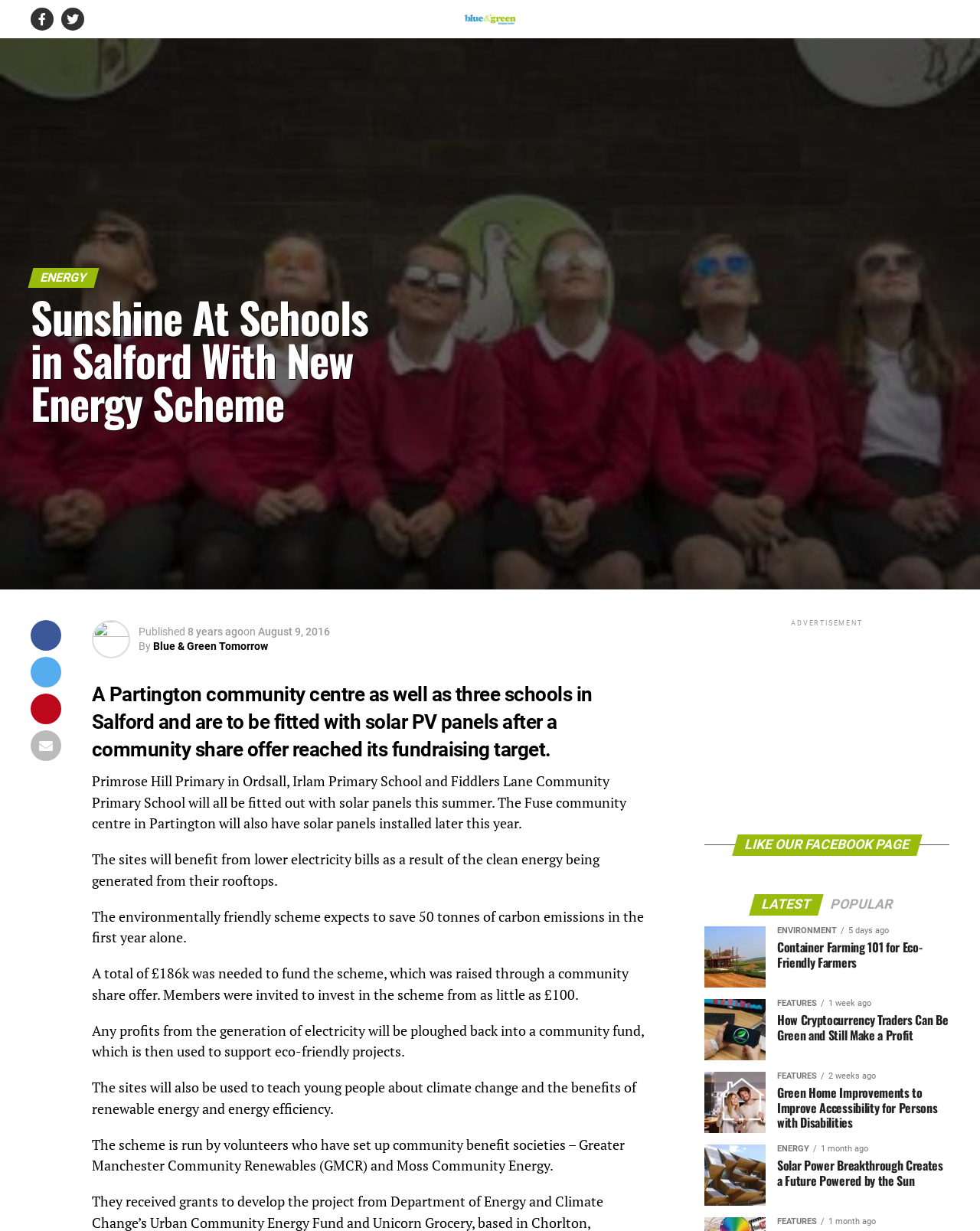What will the profits from electricity generation be used for?
Refer to the image and give a detailed answer to the question.

The article states that any profits from the generation of electricity will be ploughed back into a community fund, which is then used to support eco-friendly projects.